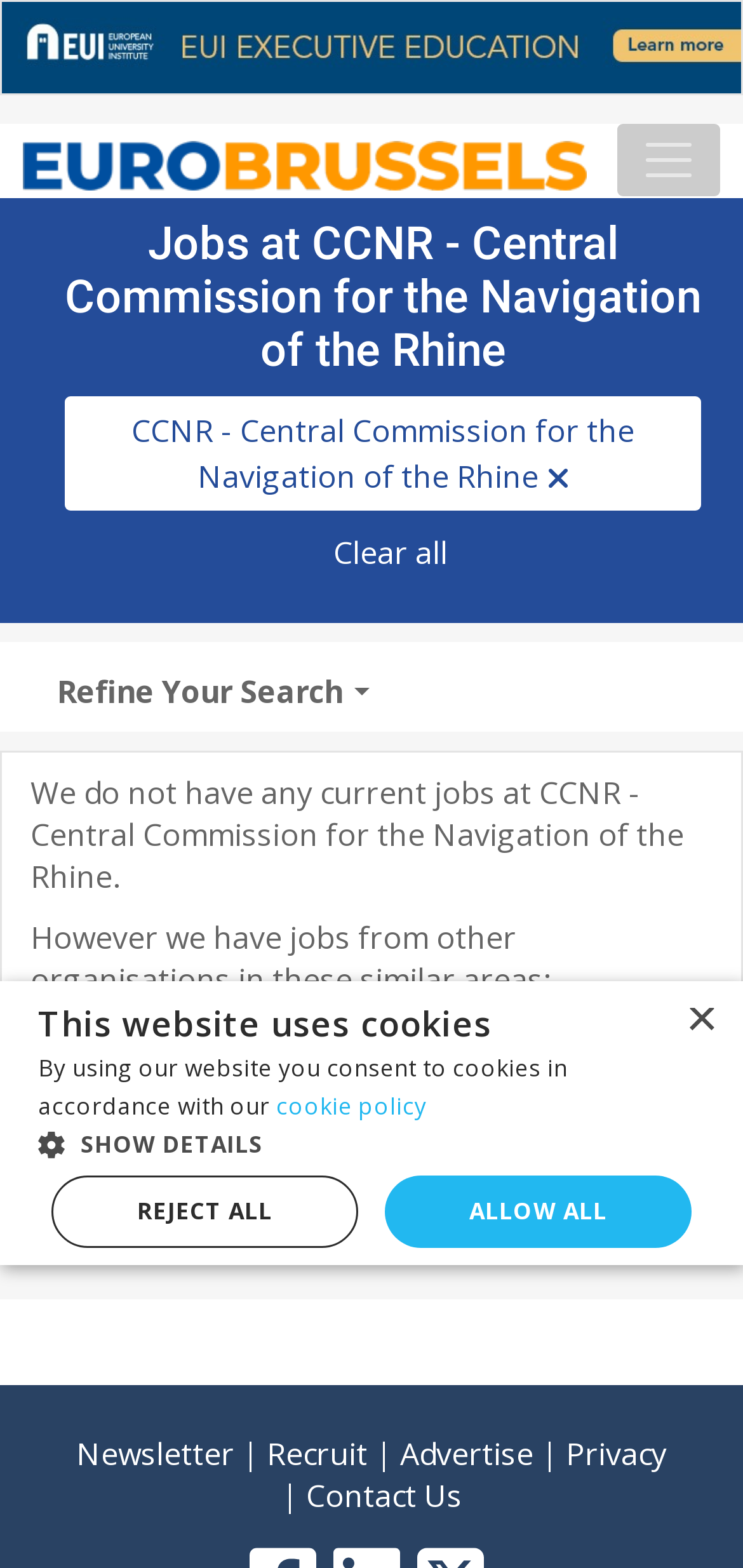Highlight the bounding box coordinates of the region I should click on to meet the following instruction: "Toggle navigation".

[0.831, 0.079, 0.969, 0.126]